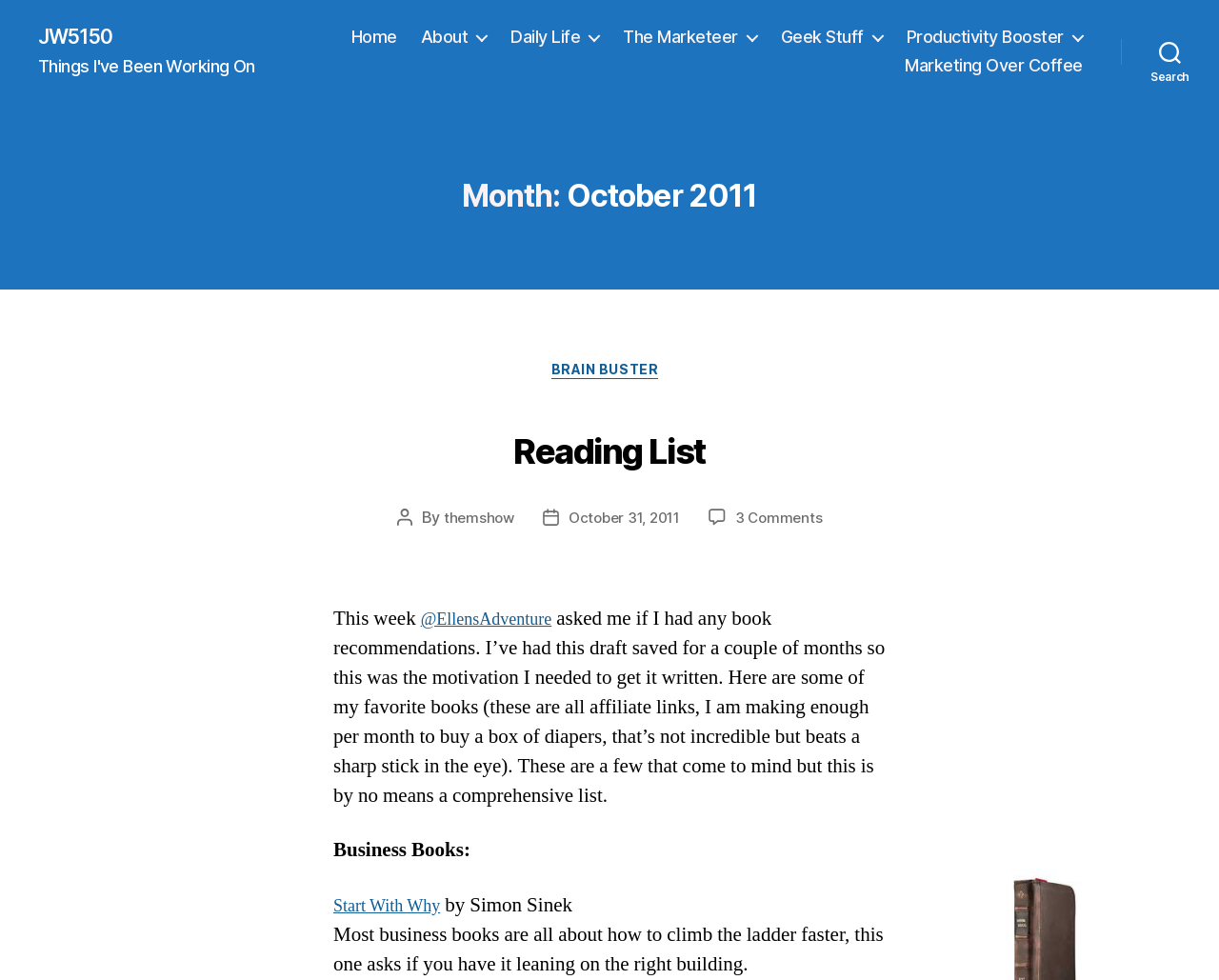Identify the bounding box coordinates of the element that should be clicked to fulfill this task: "Visit the page of themshow". The coordinates should be provided as four float numbers between 0 and 1, i.e., [left, top, right, bottom].

[0.358, 0.527, 0.418, 0.546]